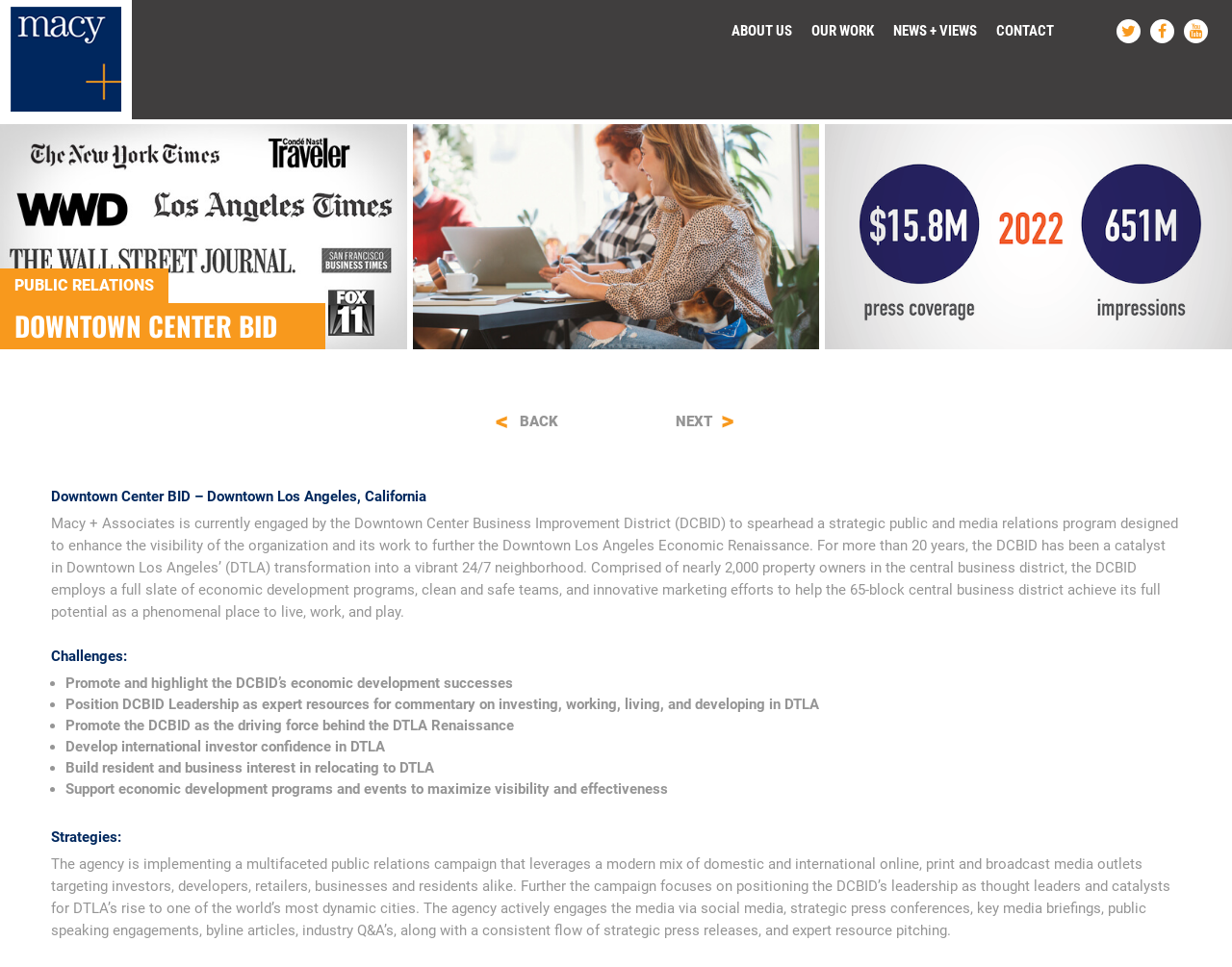How many challenges are listed on the webpage?
Please provide an in-depth and detailed response to the question.

I found the answer by counting the list markers (•) and their corresponding static text elements that describe the challenges. There are 5 list markers and their corresponding text elements, which indicate that there are 5 challenges listed on the webpage.